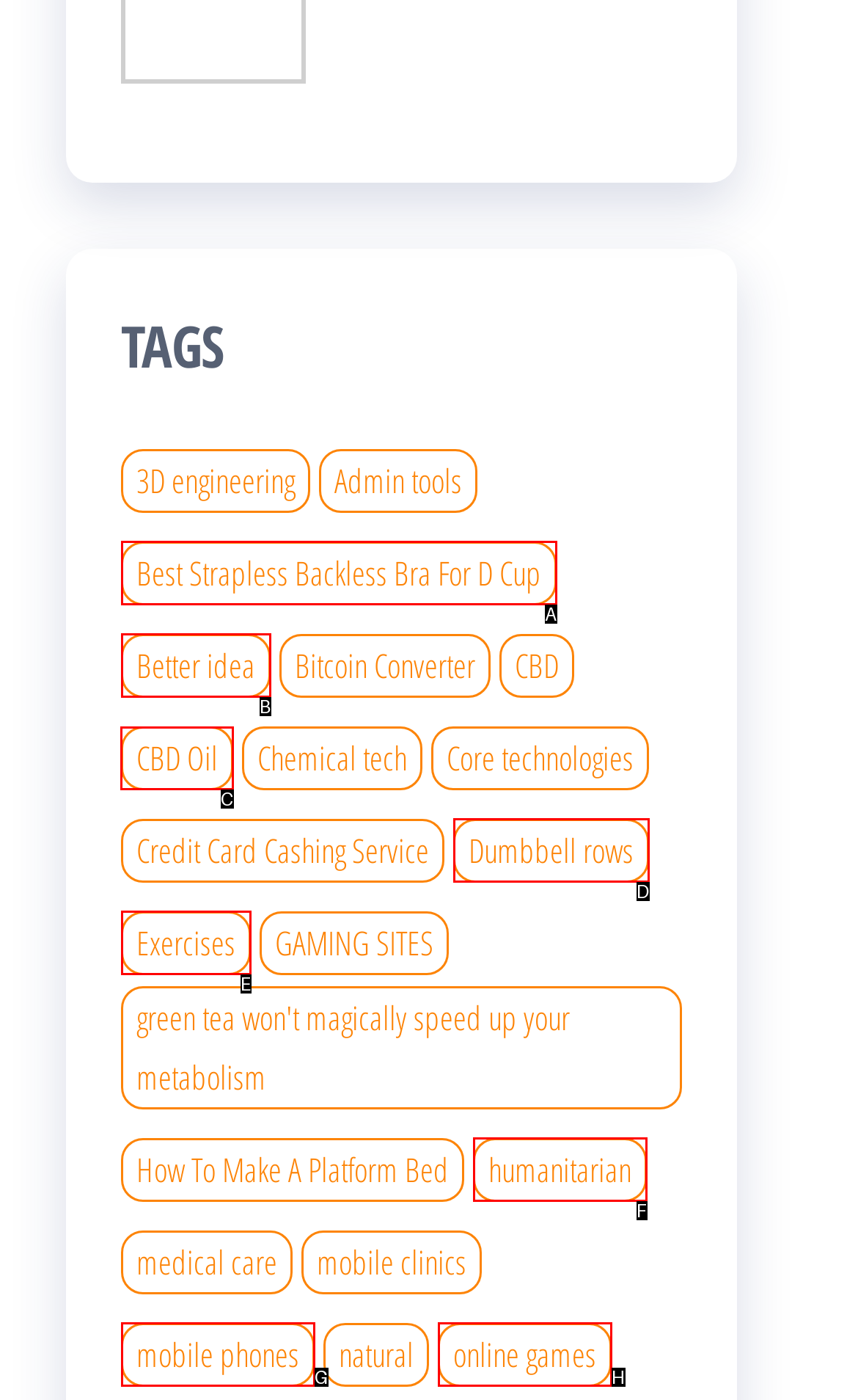Determine which HTML element to click on in order to complete the action: view about us.
Reply with the letter of the selected option.

None